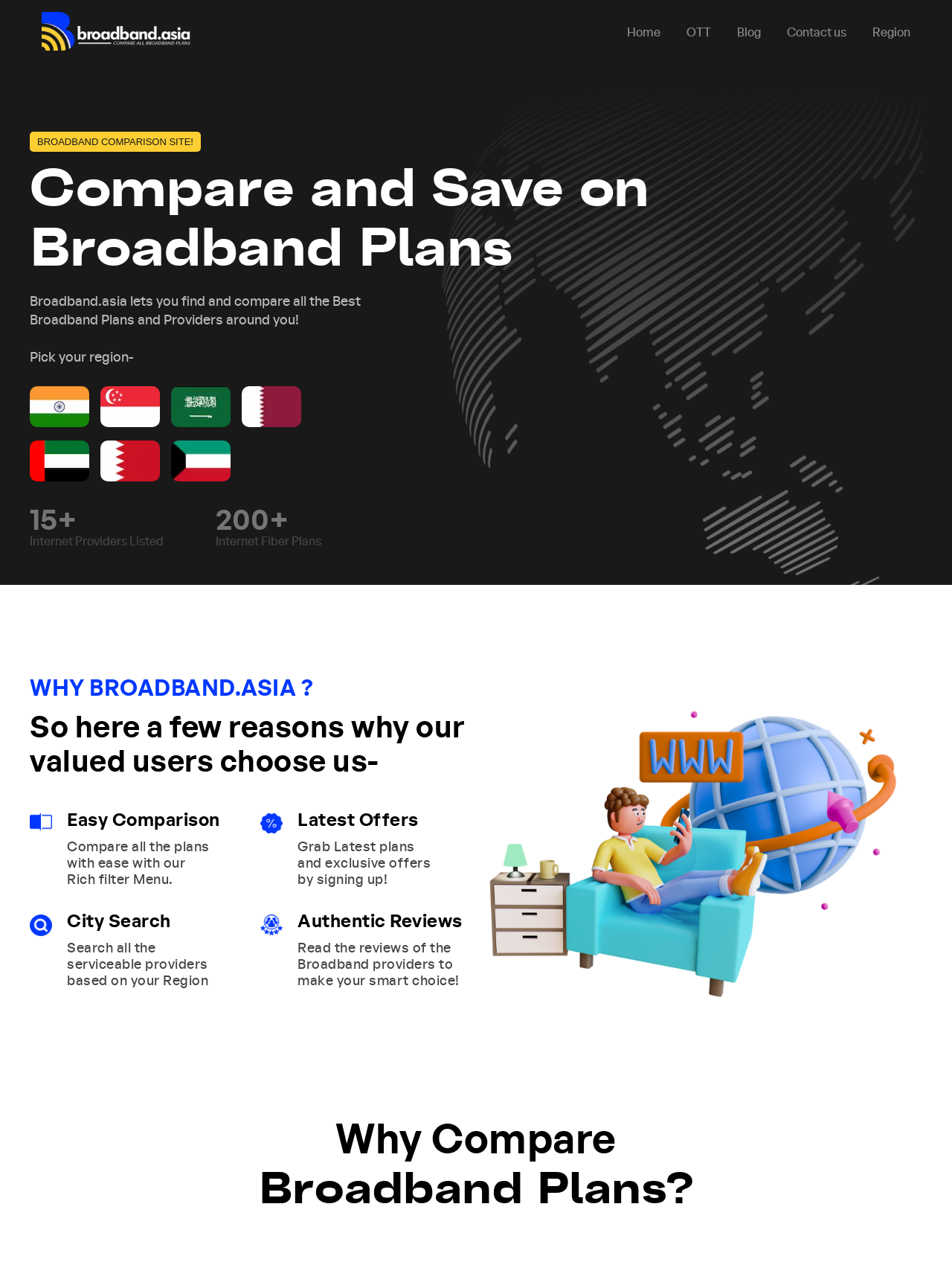Provide your answer in one word or a succinct phrase for the question: 
How many internet providers are listed?

15+